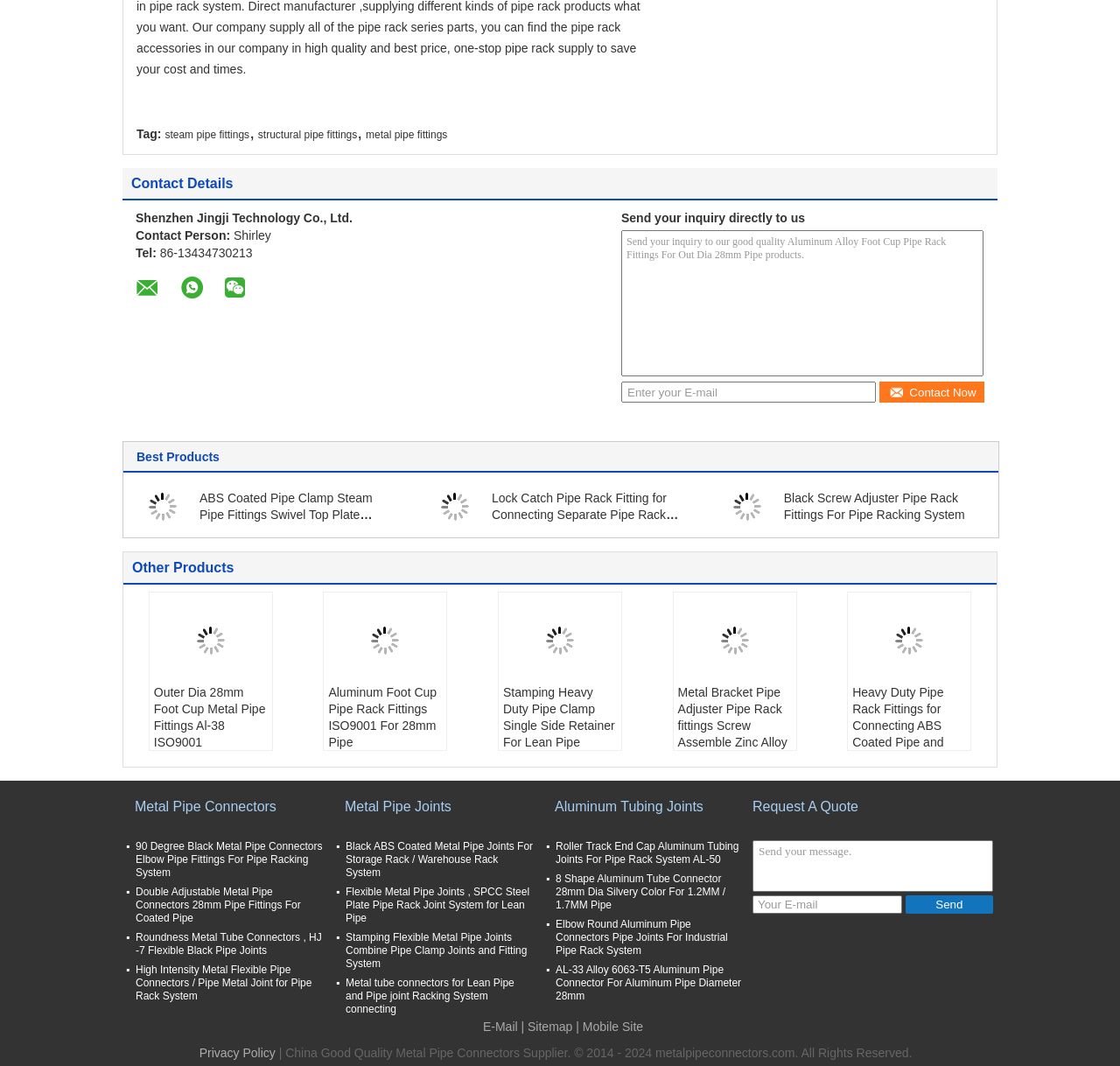Provide the bounding box coordinates of the UI element this sentence describes: "metal pipe fittings".

[0.327, 0.121, 0.4, 0.132]